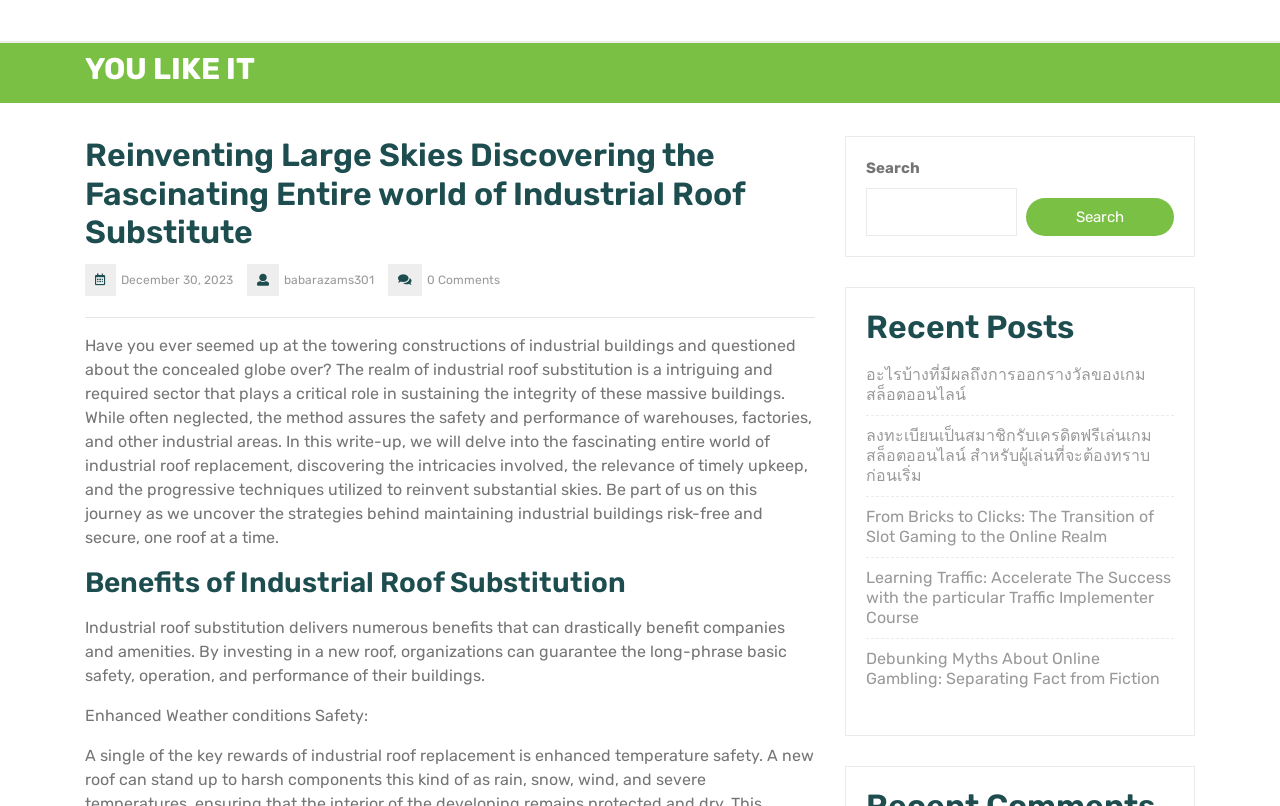Examine the image carefully and respond to the question with a detailed answer: 
What is the benefit of industrial roof substitution mentioned in the article?

I found the benefit of industrial roof substitution by reading the static text element with the content 'Enhanced Weather Conditions Safety:' which is located under the heading 'Benefits of Industrial Roof Substitution'.